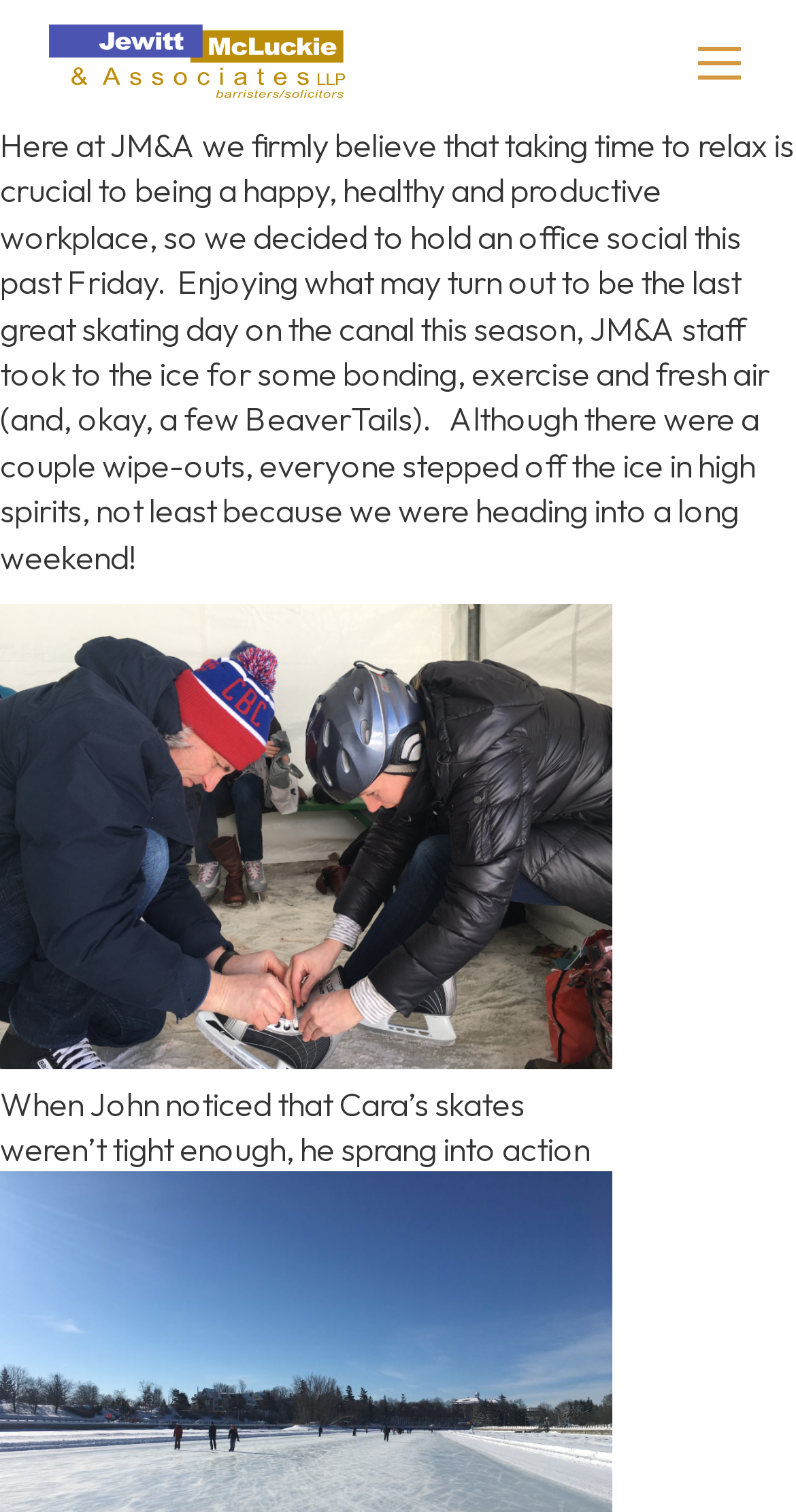Based on the element description aria-label="mobile menu", identify the bounding box of the UI element in the given webpage screenshot. The coordinates should be in the format (top-left x, top-left y, bottom-right x, bottom-right y) and must be between 0 and 1.

[0.838, 0.006, 0.969, 0.075]